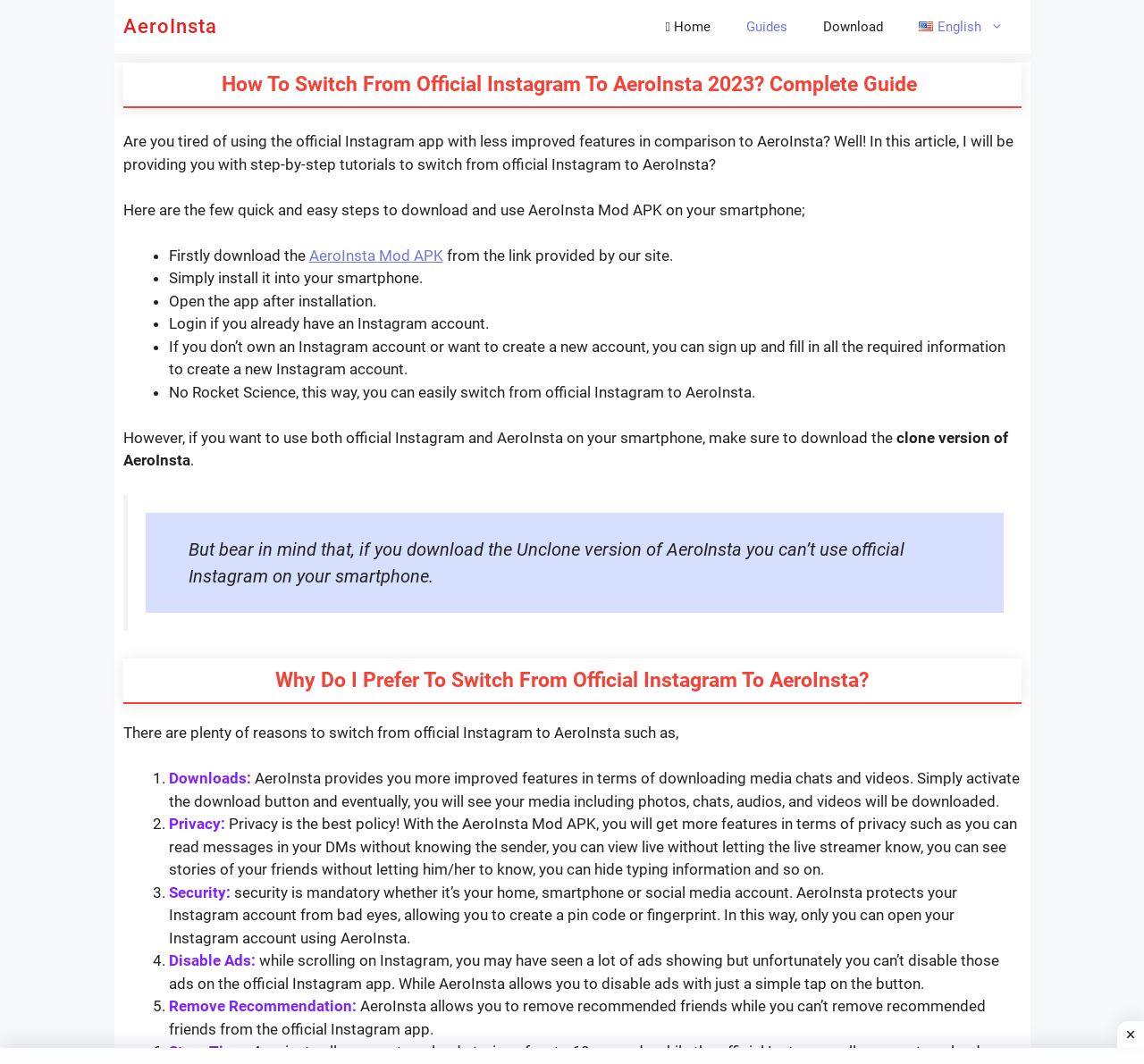What is the purpose of the article?
Please respond to the question with as much detail as possible.

The article provides a step-by-step guide on how to switch from the official Instagram app to AeroInsta, highlighting the benefits of using AeroInsta over the official app.